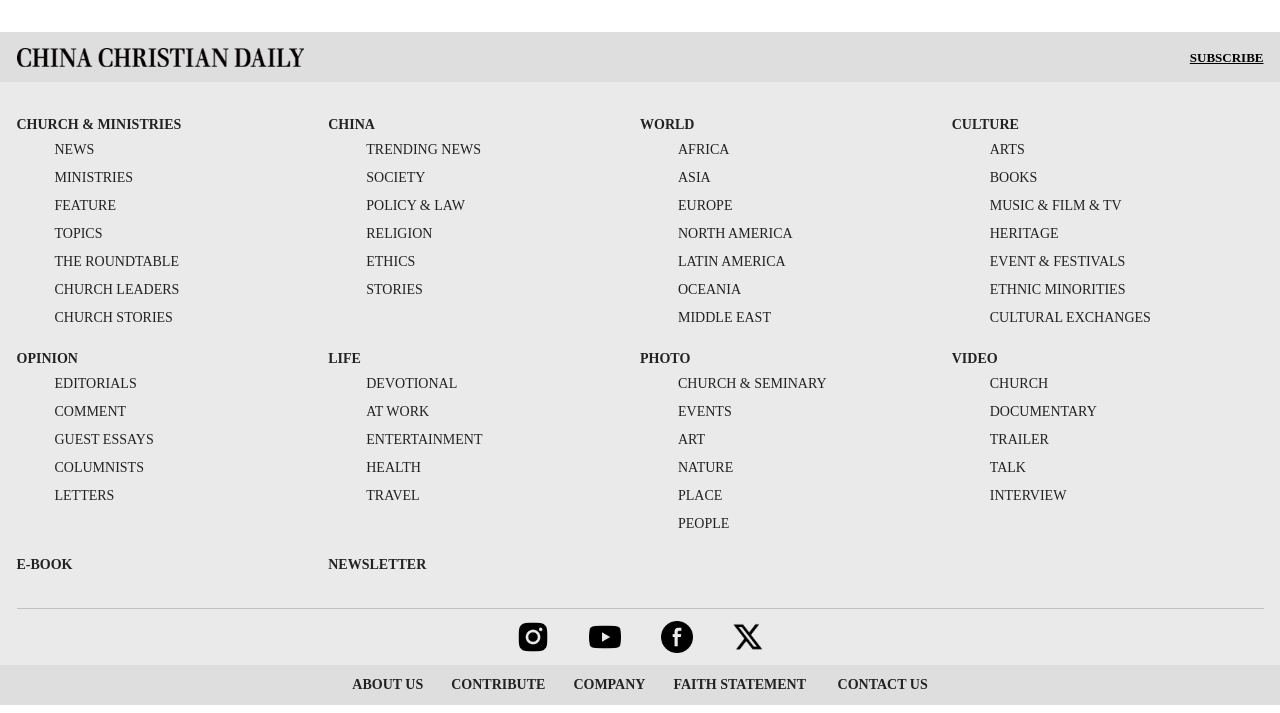Find the bounding box coordinates of the element I should click to carry out the following instruction: "Read the latest news".

[0.013, 0.199, 0.074, 0.22]